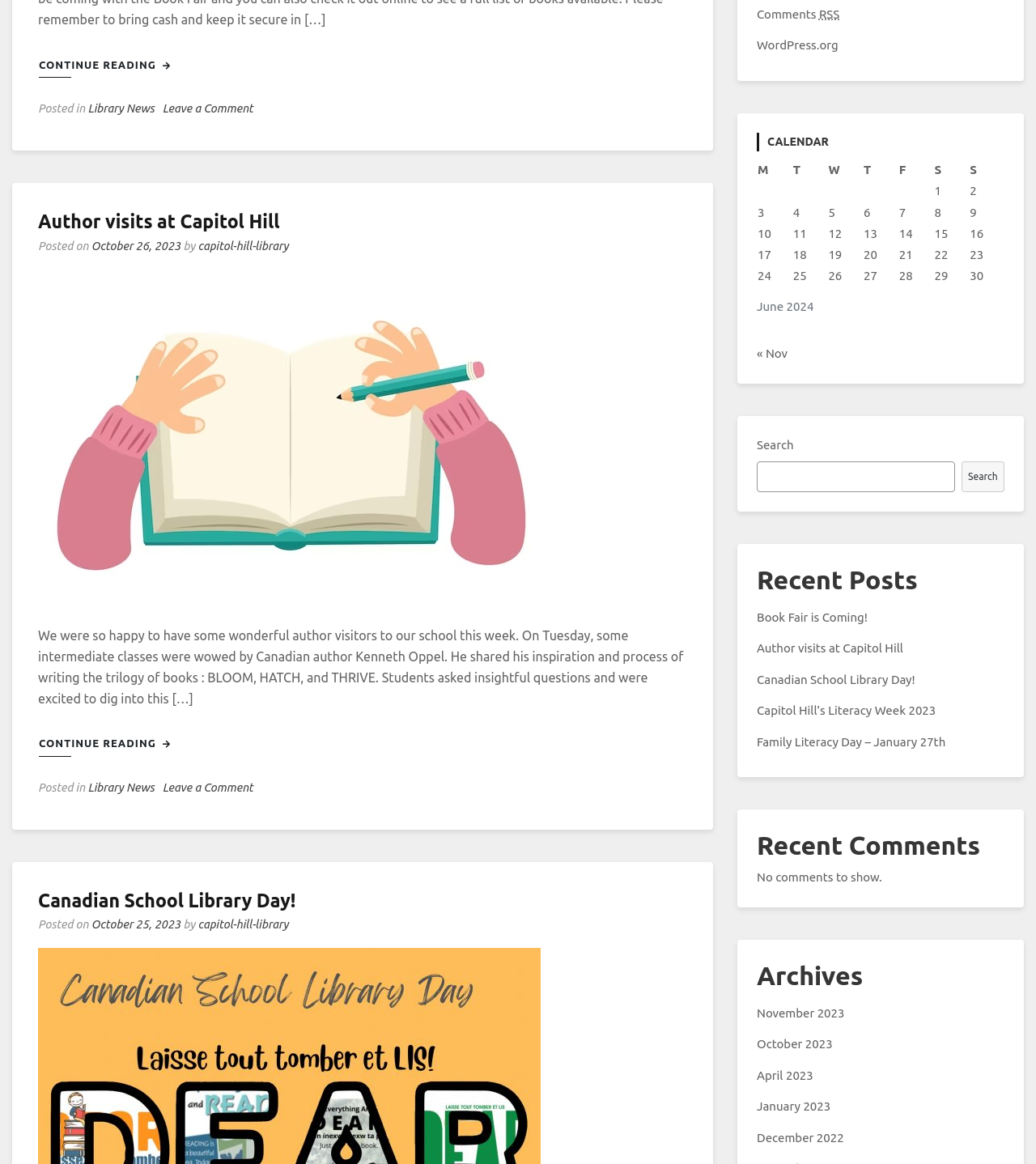Please locate the bounding box coordinates of the element that should be clicked to complete the given instruction: "Check the calendar for June 2024".

[0.73, 0.137, 0.97, 0.28]